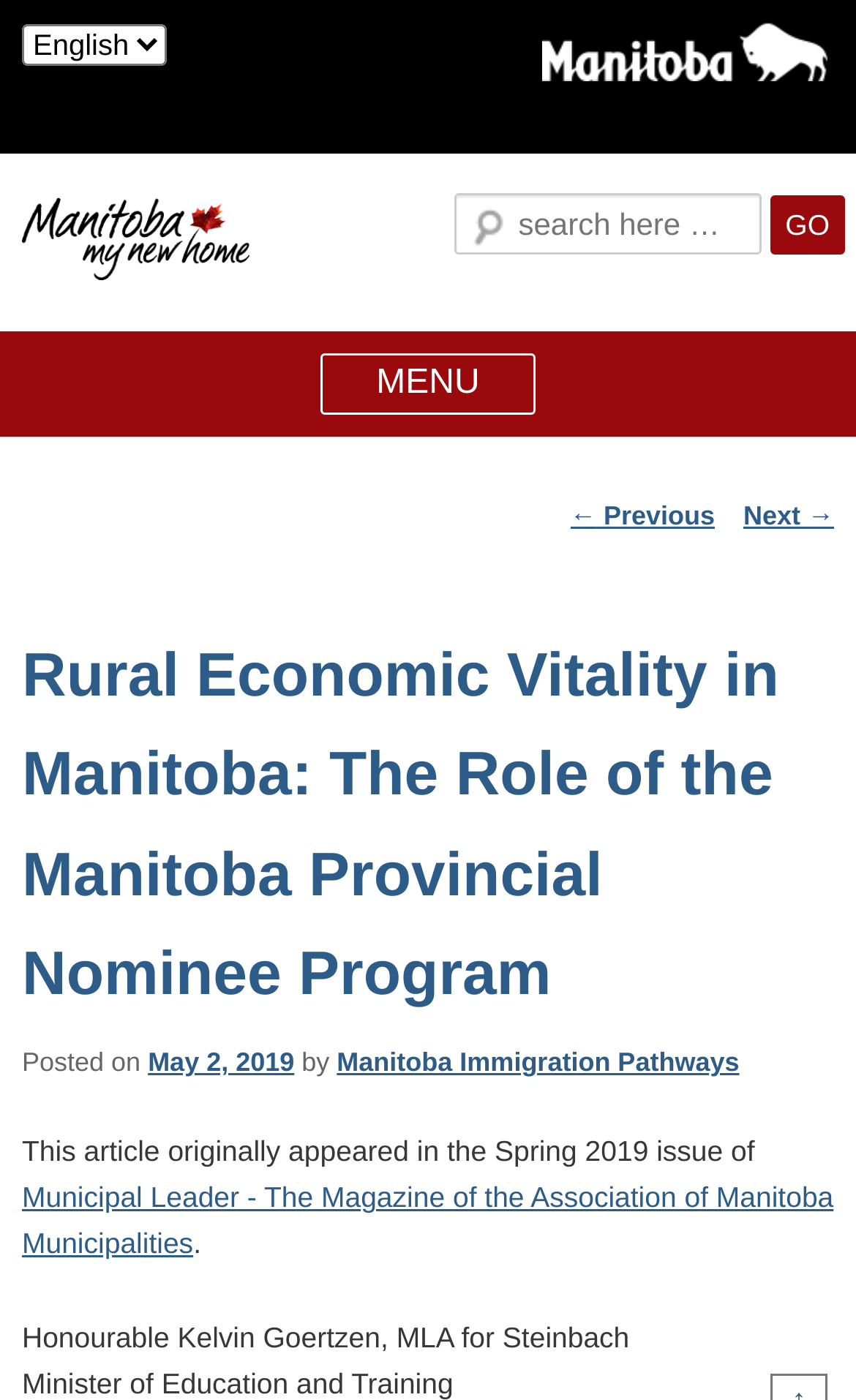Determine the bounding box coordinates of the region that needs to be clicked to achieve the task: "Read the article from Municipal Leader".

[0.026, 0.844, 0.974, 0.9]